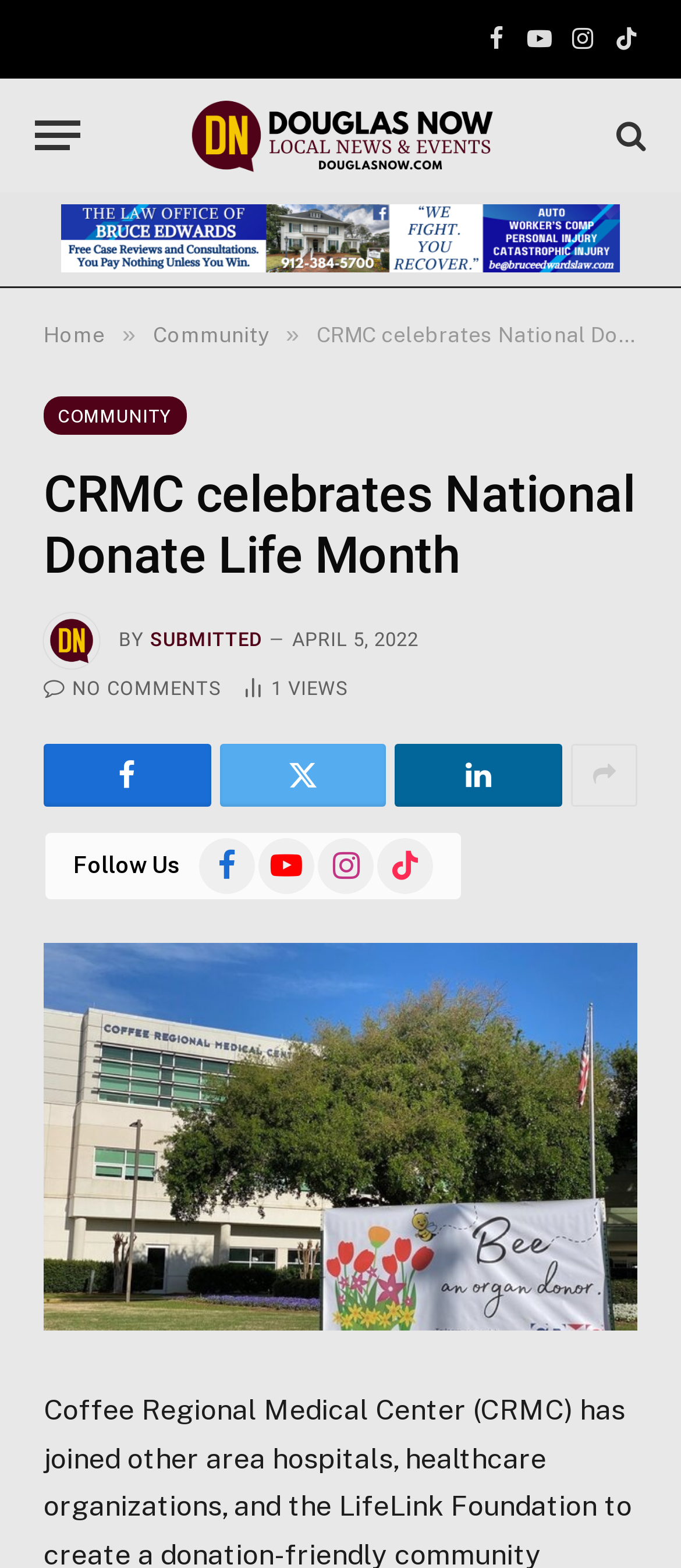How many article views are there?
We need a detailed and exhaustive answer to the question. Please elaborate.

I looked for the article view count and found it below the 'NO COMMENTS' link, which says '1 Article Views'.